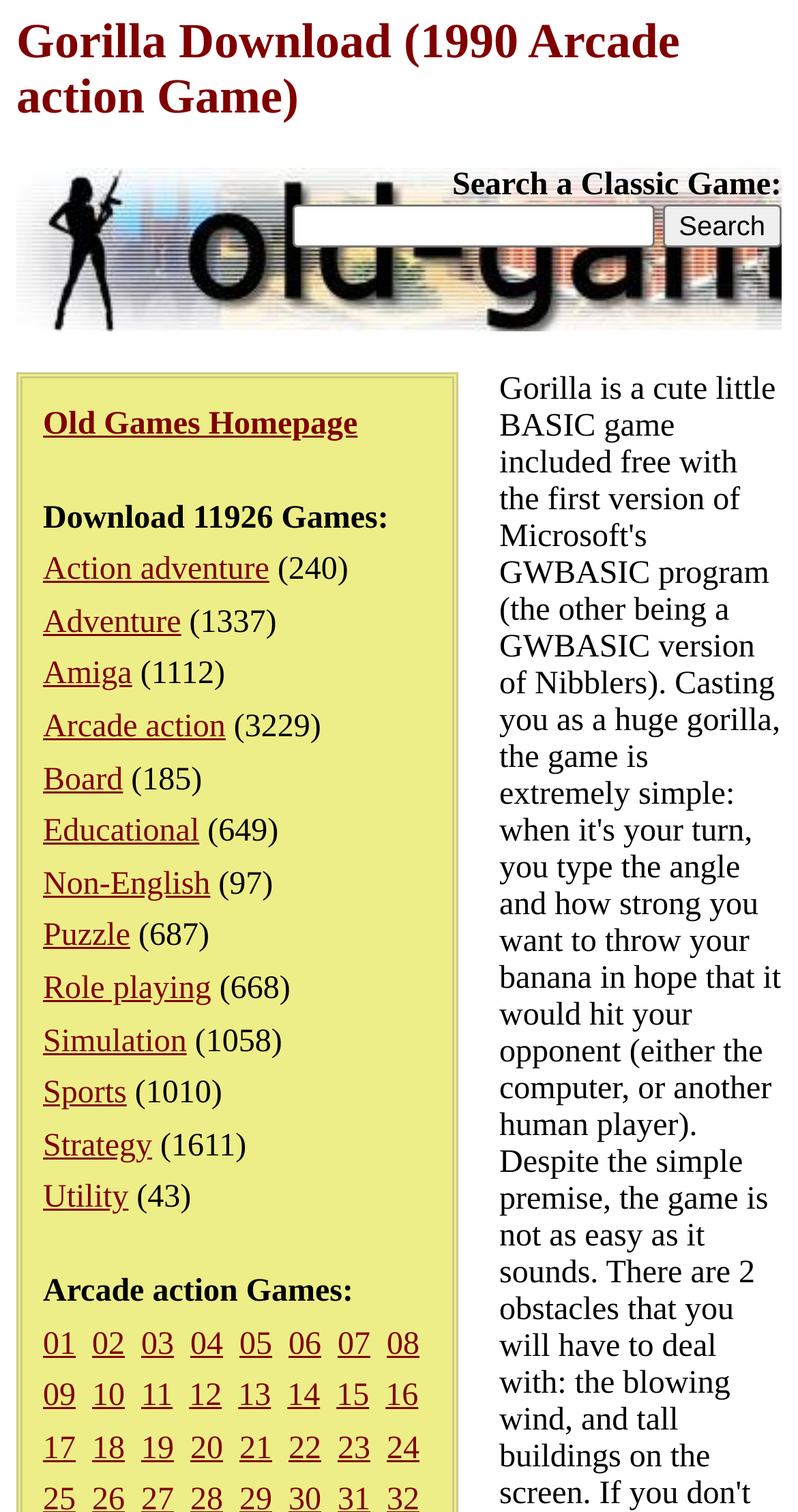Can you find and provide the main heading text of this webpage?

Gorilla Download (1990 Arcade action Game)